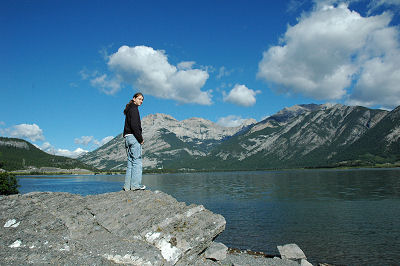Utilize the details in the image to give a detailed response to the question: What is the color of the sky in the image?

The caption describes the sky as 'bright blue', which suggests that the sky is a vibrant and intense blue color, rather than a dull or muted tone.